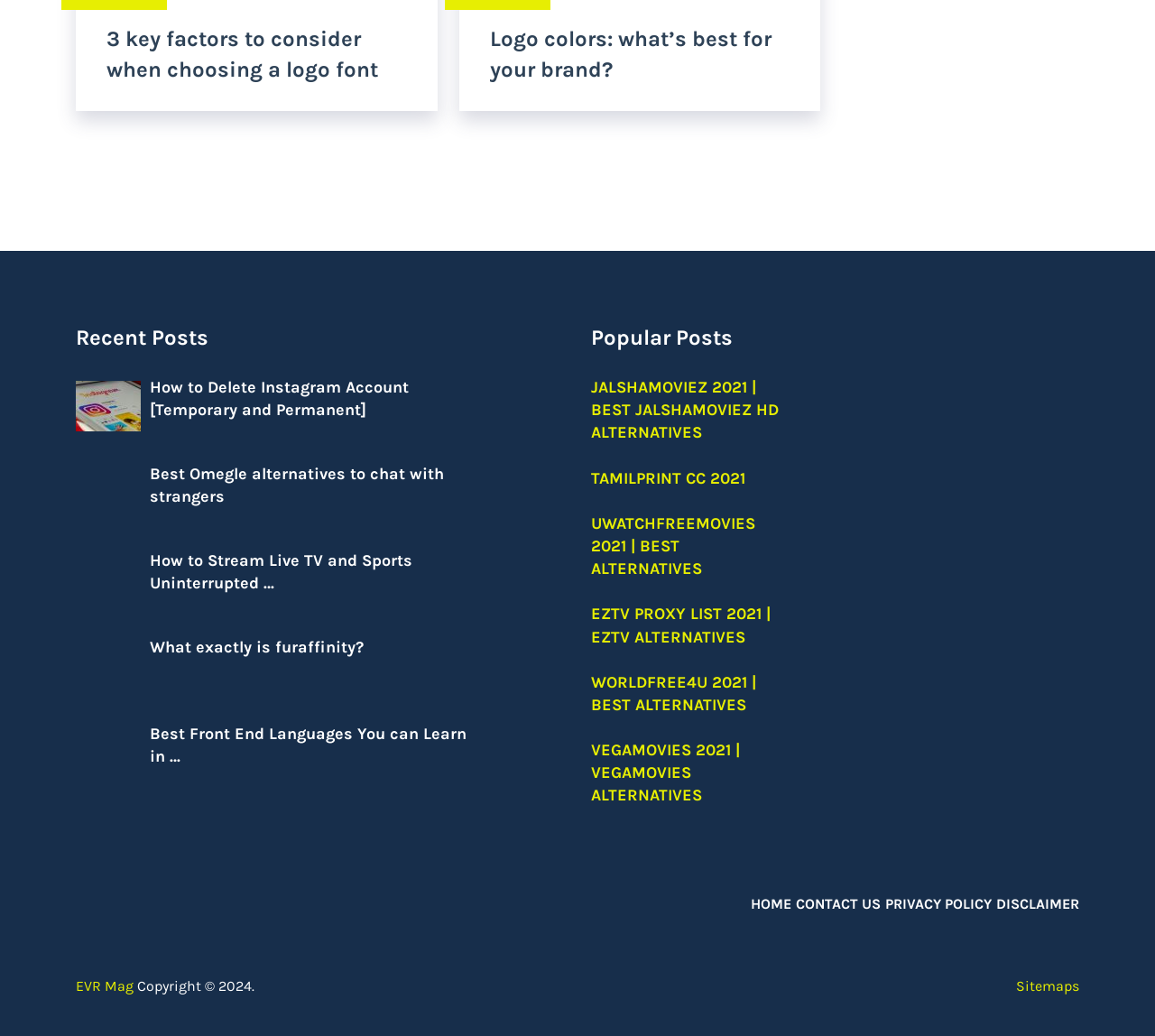What is the theme of the posts under 'Popular Posts'?
Refer to the image and answer the question using a single word or phrase.

Movie streaming